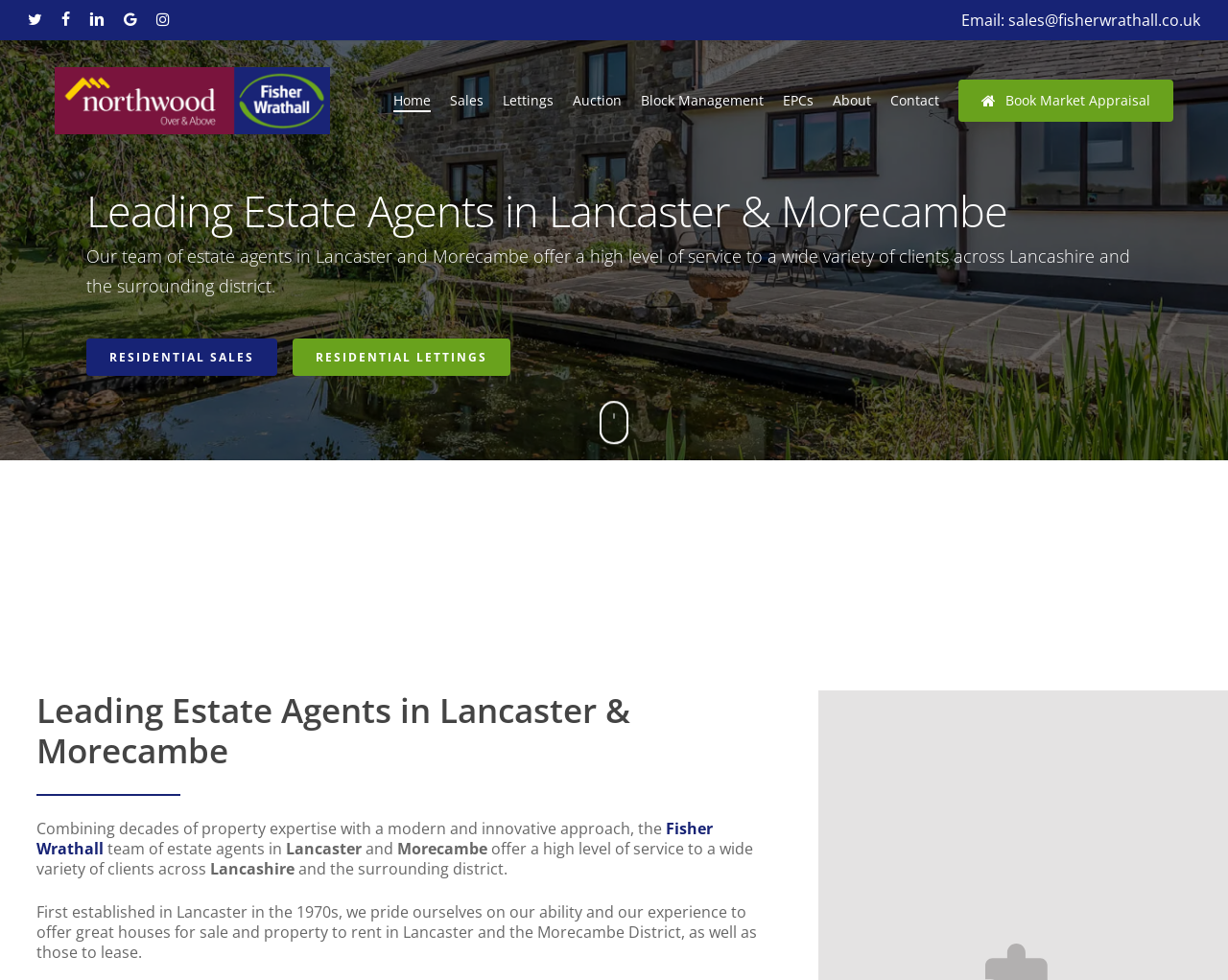Summarize the webpage with intricate details.

The webpage is about Fisher Wrathall, a leading estate agent firm in Lancaster and Morecambe. At the top left corner, there are five social media links: Twitter, Facebook, LinkedIn, Google Plus, and Instagram. Next to them is a link to the company's email address. 

Below these links, there is a prominent logo of Fisher Wrathall, accompanied by the company name. To the right of the logo, there is a navigation menu with links to different sections of the website, including Home, Sales, Lettings, Auction, Block Management, EPCs, About, and Contact.

The main content of the webpage is divided into three sections. The first section has a heading "Leading Estate Agents in Lancaster & Morecambe" and describes the company's services, stating that they offer a high level of service to a wide variety of clients across Lancashire and the surrounding district. There are two links below this text, one for Residential Sales and one for Residential Lettings.

The second section has a heading "Block Management" and explains that the company provides block management services in Lancaster and the surrounding areas. There are two links below this text, one for Block Management and one for Booking a Visit.

The third section, located at the bottom of the page, has the same heading "Leading Estate Agents in Lancaster & Morecambe" as the first section. It describes the company's history, stating that it was first established in Lancaster in the 1970s, and highlights their ability to offer great houses for sale and property to rent in Lancaster and the Morecambe District.